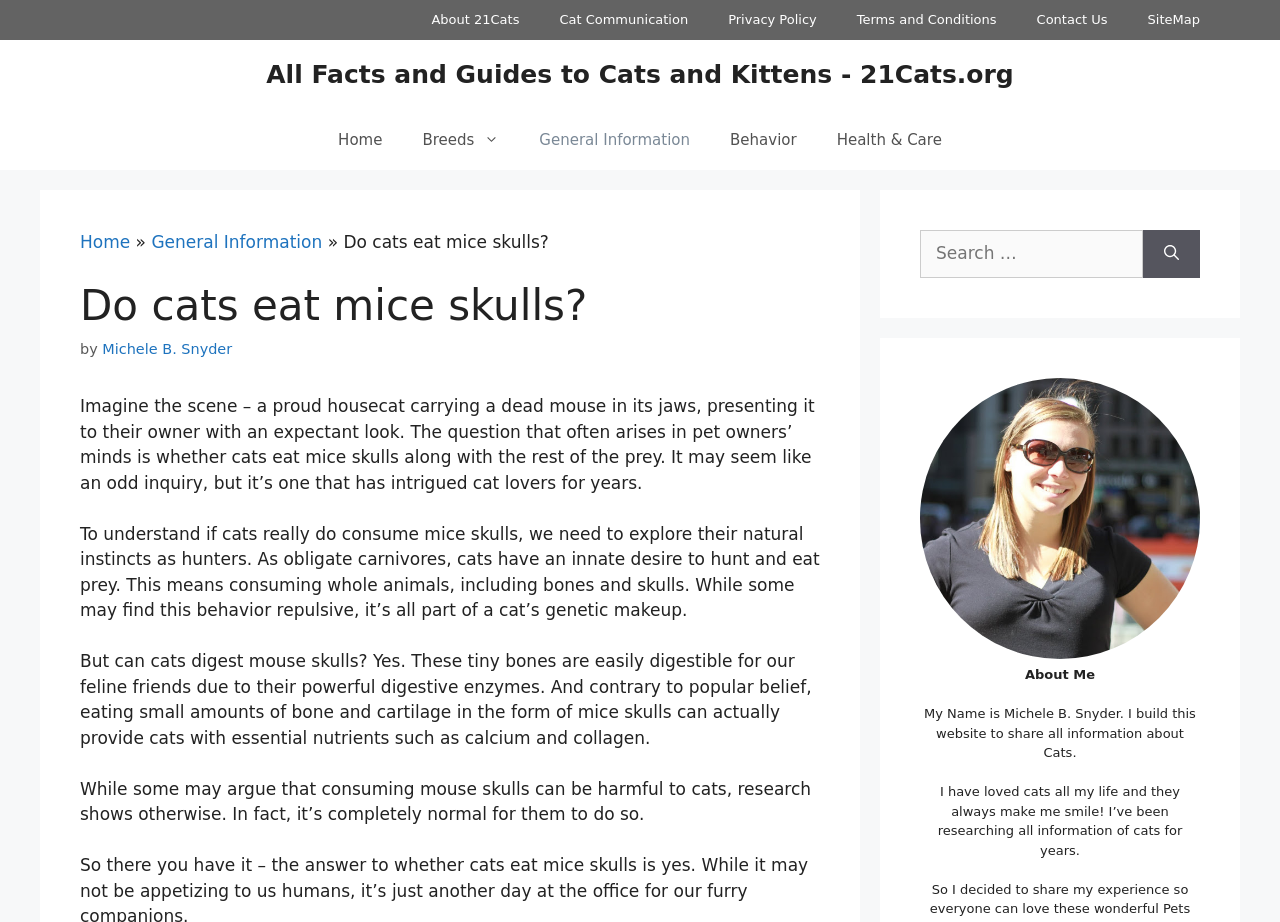Determine the coordinates of the bounding box for the clickable area needed to execute this instruction: "Click the 'Contact Us' link".

[0.794, 0.0, 0.881, 0.043]